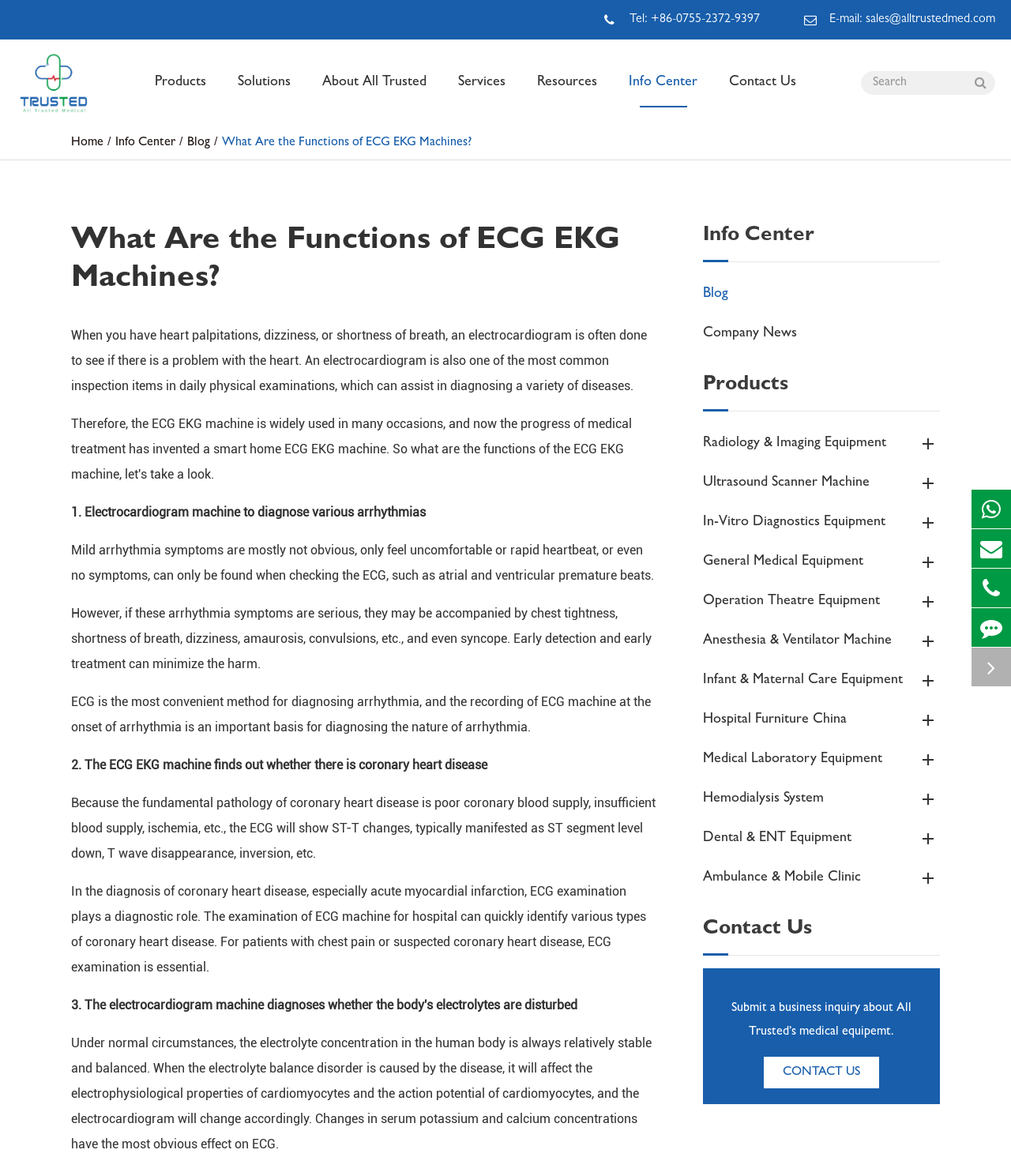Bounding box coordinates are specified in the format (top-left x, top-left y, bottom-right x, bottom-right y). All values are floating point numbers bounded between 0 and 1. Please provide the bounding box coordinate of the region this sentence describes: DR X-ray Machine

[0.326, 0.176, 0.558, 0.2]